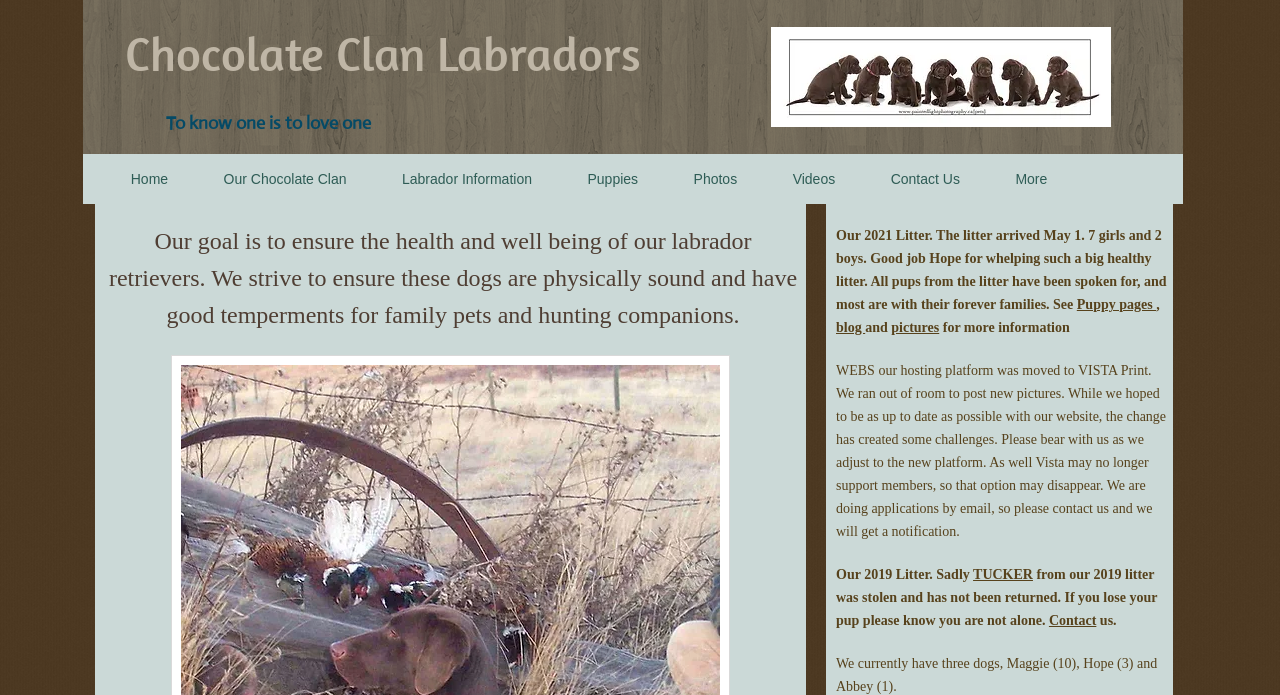What is the name of the Labrador Retrievers' clan?
Refer to the image and provide a thorough answer to the question.

The name of the Labrador Retrievers' clan can be found in the StaticText element 'Chocolate Clan Labradors' at the top of the webpage, which suggests that the webpage is about a specific clan of Labrador Retrievers called the Chocolate Clan.